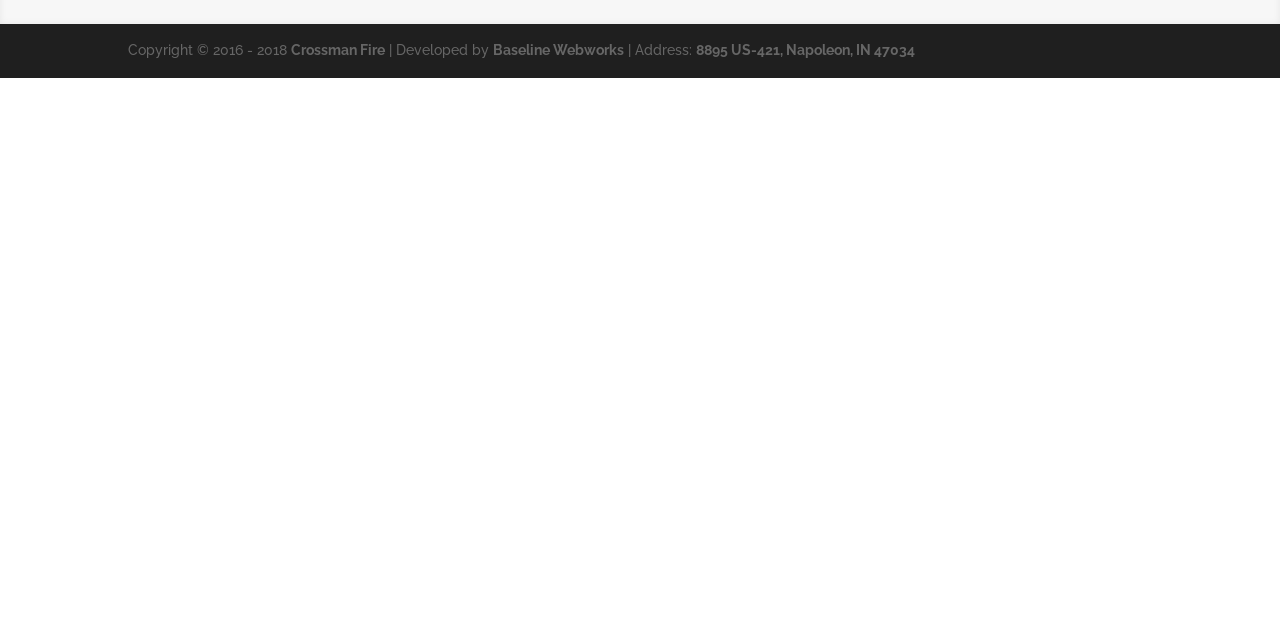Highlight the bounding box of the UI element that corresponds to this description: "Crossman Fire".

[0.227, 0.065, 0.301, 0.09]